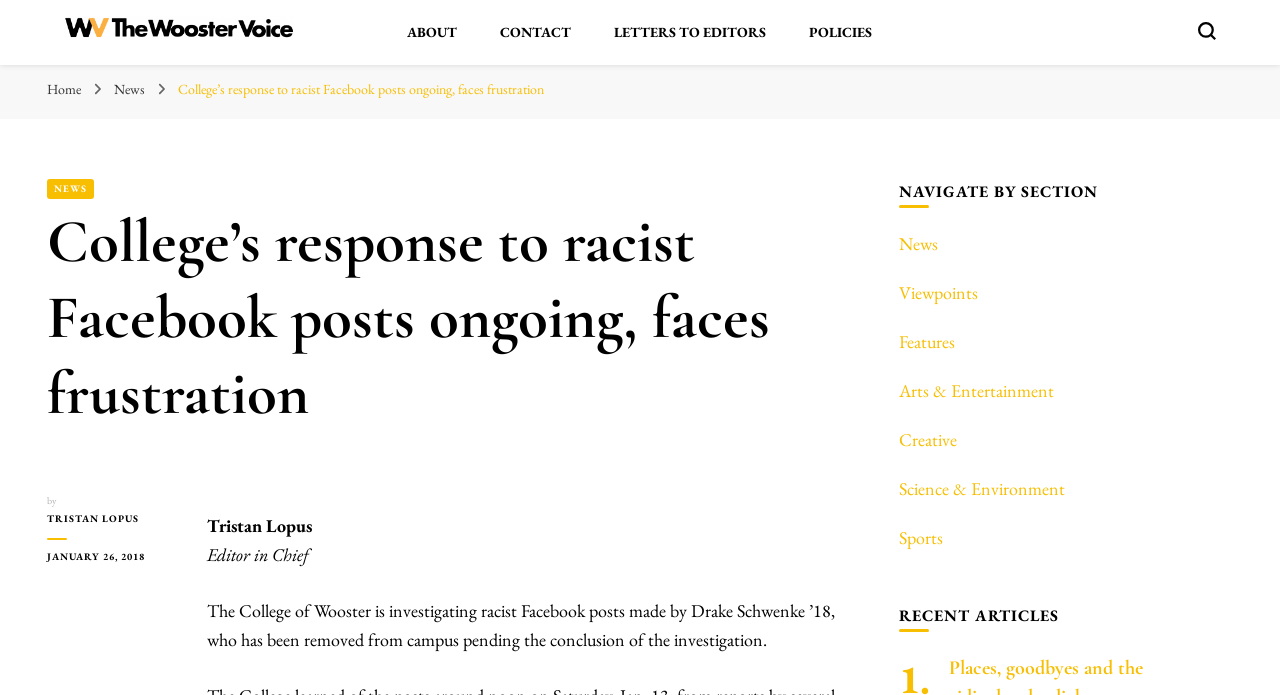Using the element description: "Tristan Lopus", determine the bounding box coordinates for the specified UI element. The coordinates should be four float numbers between 0 and 1, [left, top, right, bottom].

[0.037, 0.734, 0.138, 0.76]